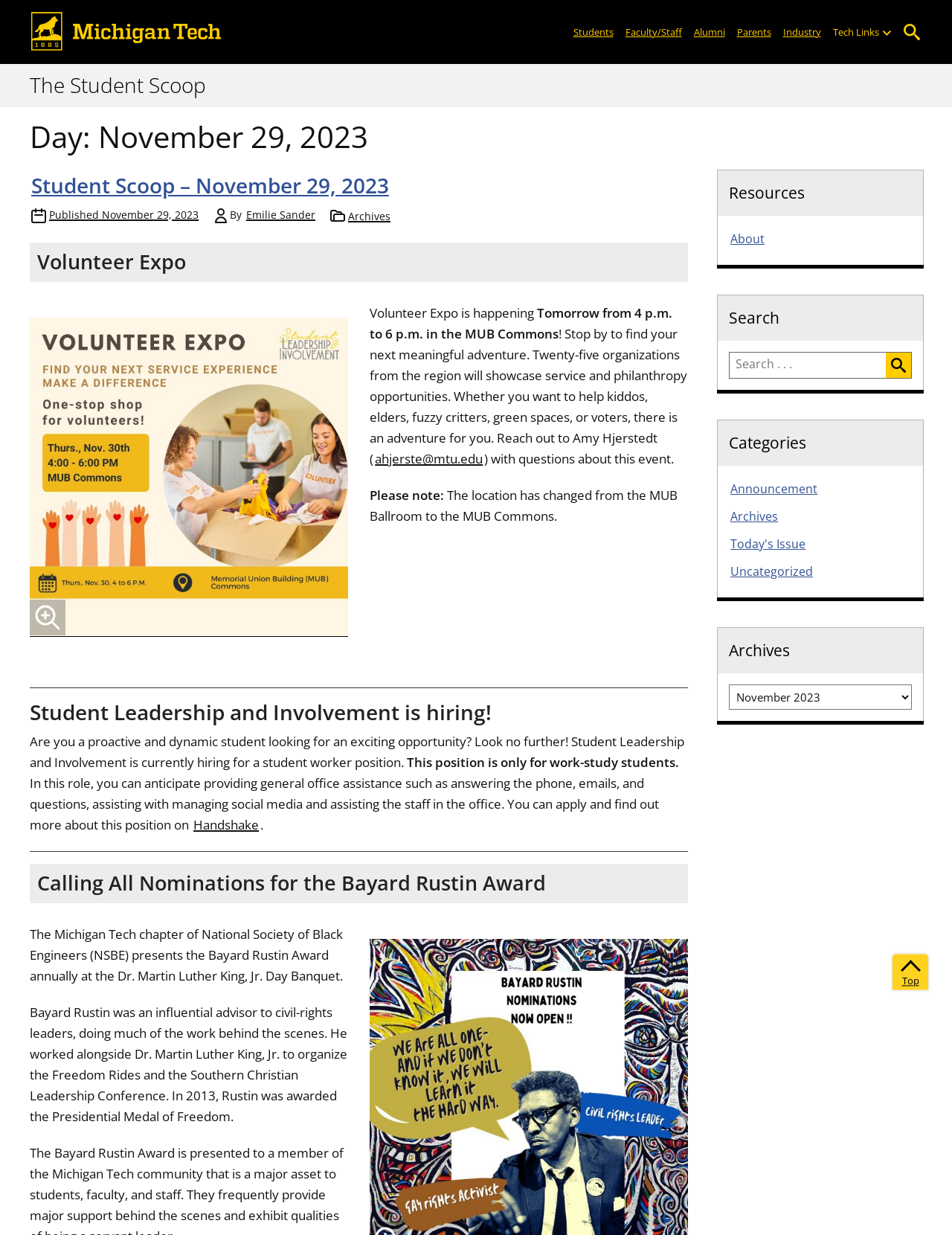Carefully observe the image and respond to the question with a detailed answer:
What is the location of the Volunteer Expo?

The webpage mentions that the Volunteer Expo is happening tomorrow from 4 p.m. to 6 p.m. in the MUB Commons, which is a change from the original location of the MUB Ballroom.